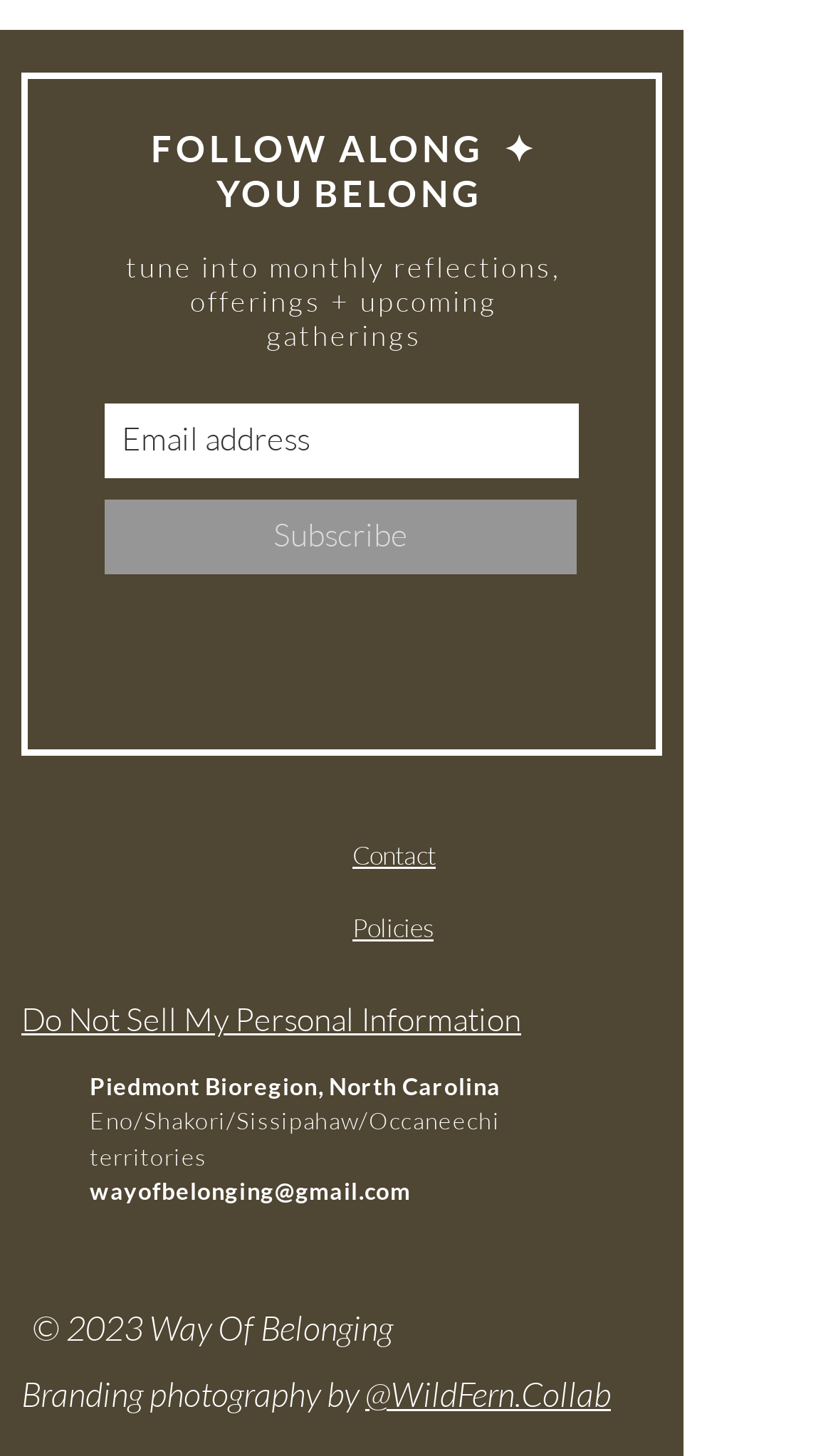Find the bounding box coordinates of the clickable region needed to perform the following instruction: "Subscribe to the newsletter". The coordinates should be provided as four float numbers between 0 and 1, i.e., [left, top, right, bottom].

[0.126, 0.343, 0.692, 0.394]